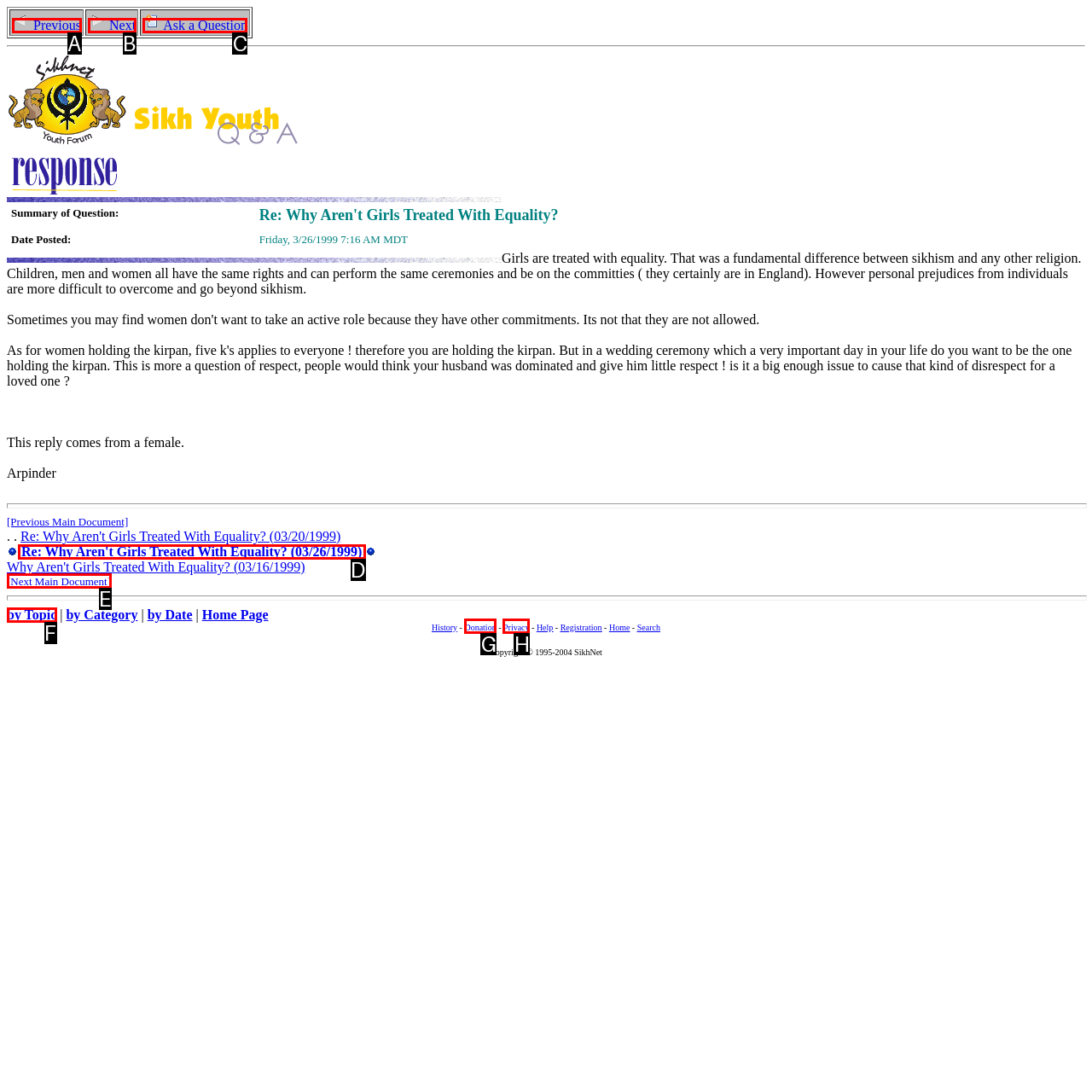Tell me the letter of the HTML element that best matches the description: Previous from the provided options.

A